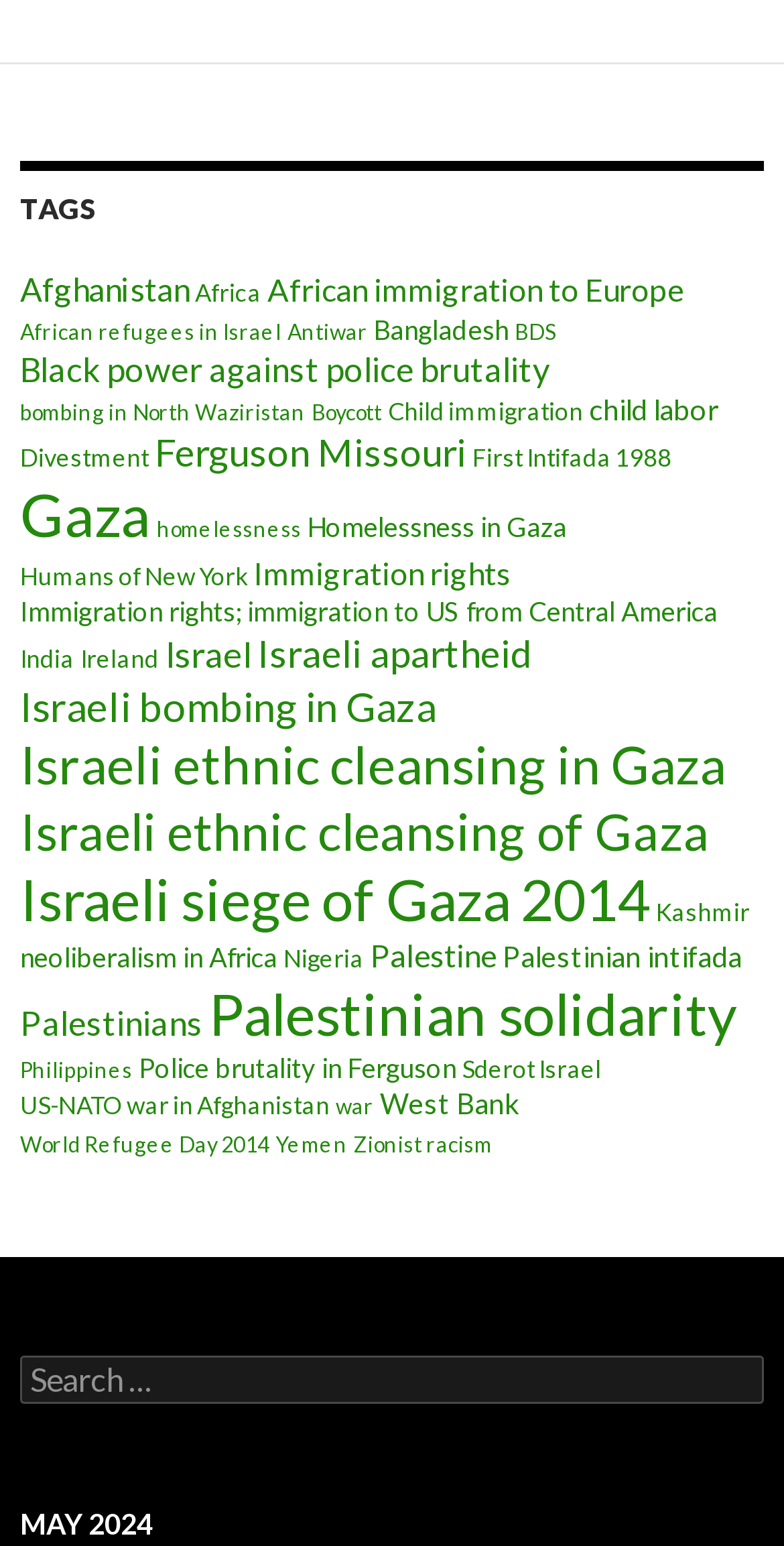Please identify the bounding box coordinates of the element's region that I should click in order to complete the following instruction: "View articles about Gaza". The bounding box coordinates consist of four float numbers between 0 and 1, i.e., [left, top, right, bottom].

[0.026, 0.31, 0.192, 0.355]